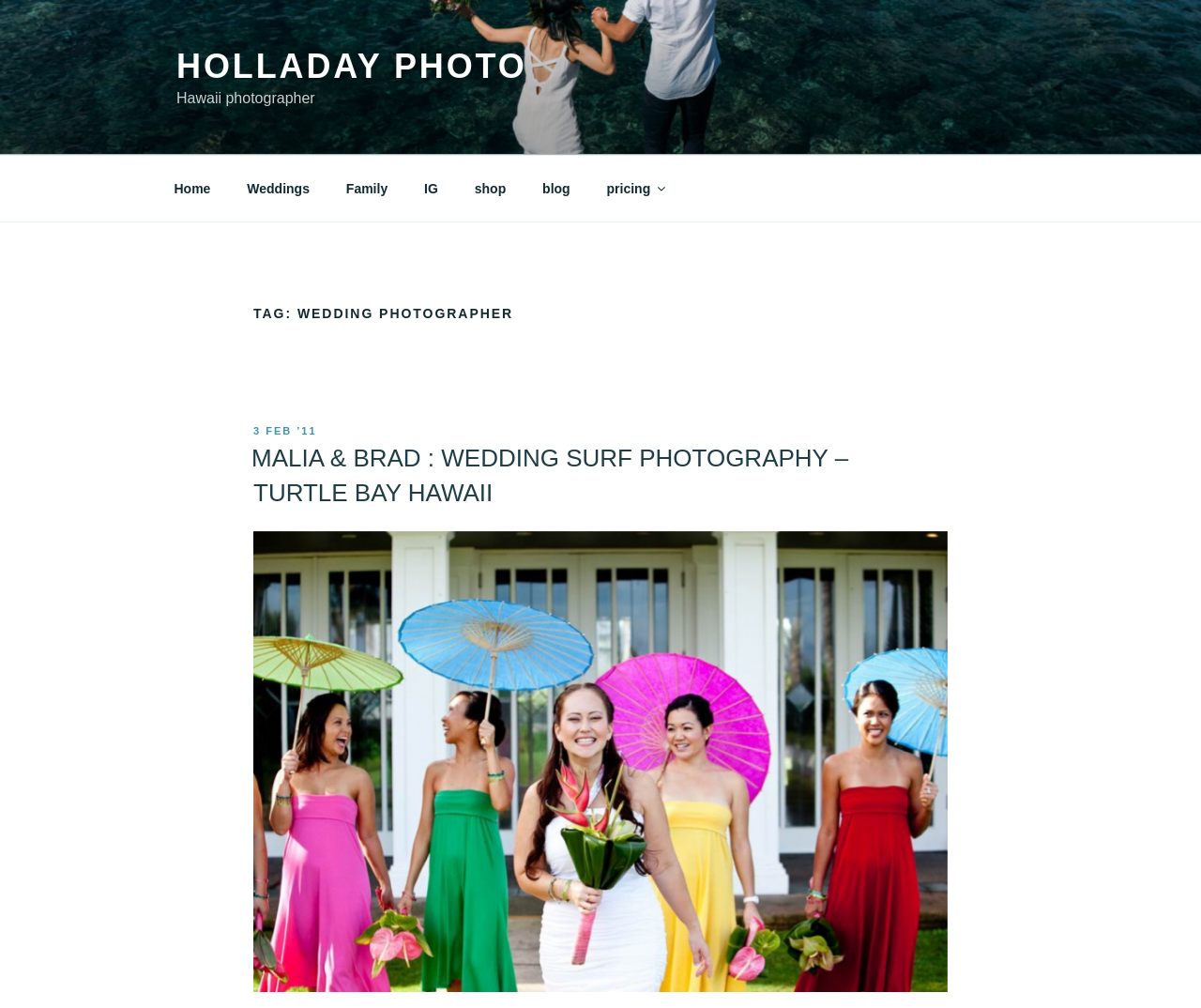Determine the bounding box coordinates of the clickable region to follow the instruction: "view wedding photography".

[0.209, 0.164, 0.271, 0.21]